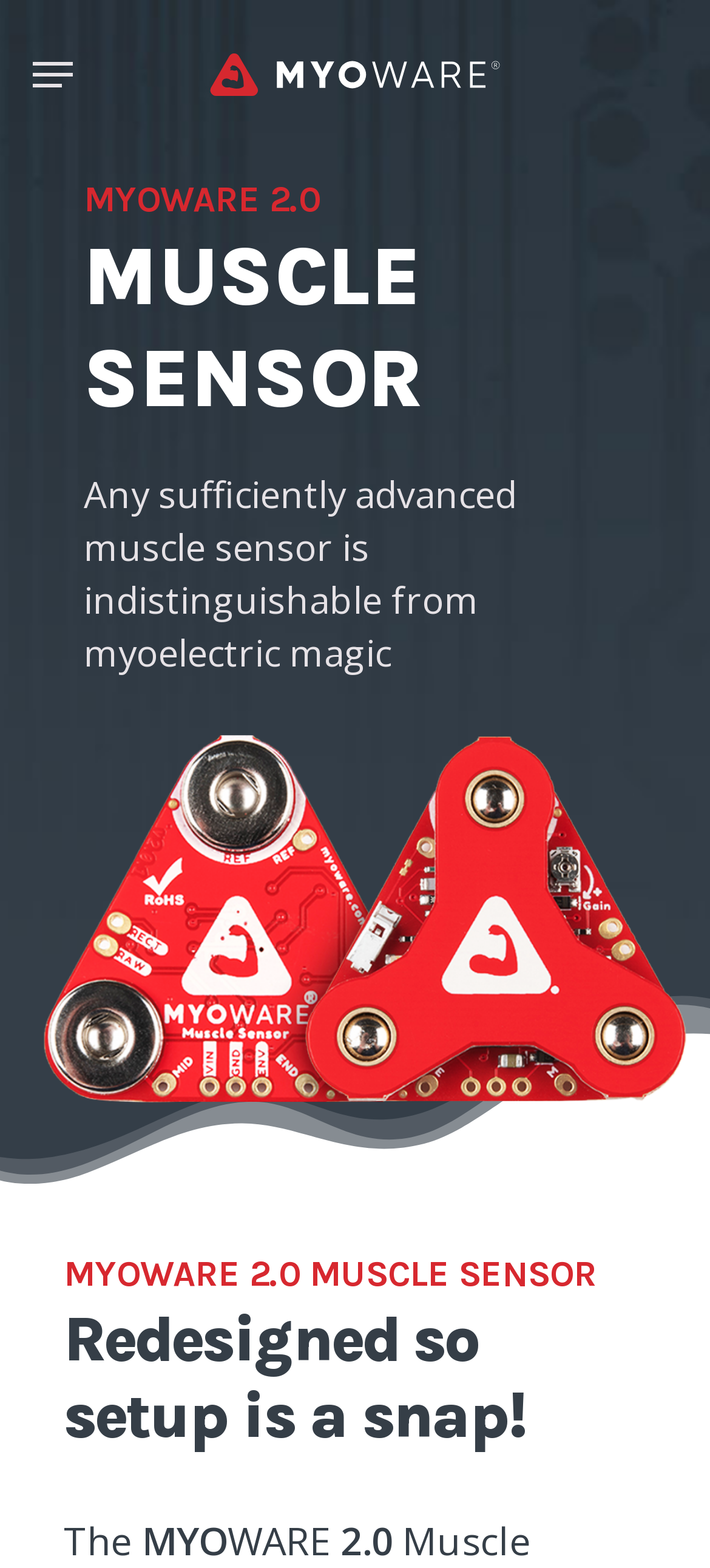Please answer the following question using a single word or phrase: 
What is the primary output of the sensor?

Muscle power